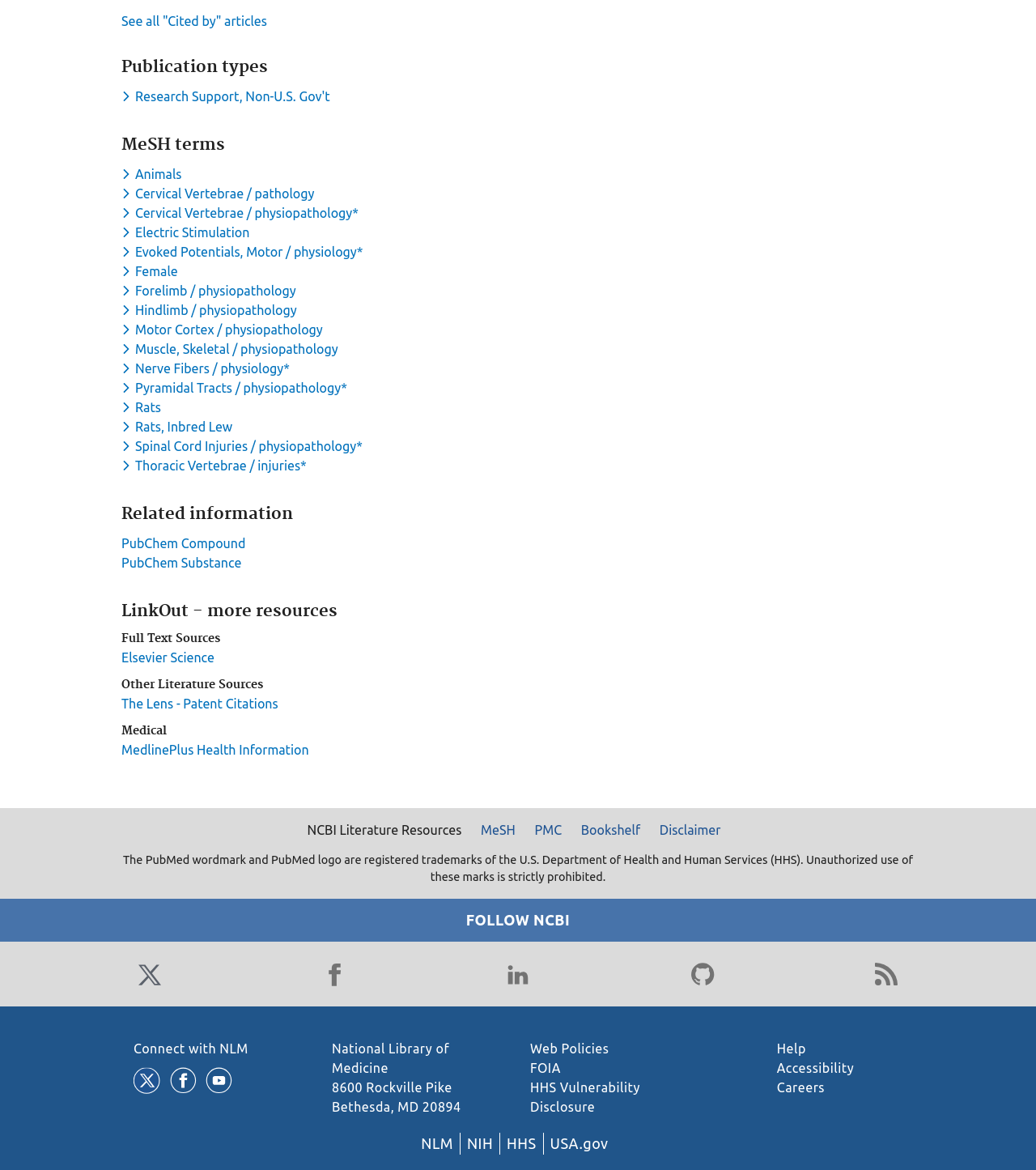Carefully observe the image and respond to the question with a detailed answer:
What is the link to 'PubChem Compound'?

I found the answer by looking at the link 'PubChem Compound' which is a related information link.